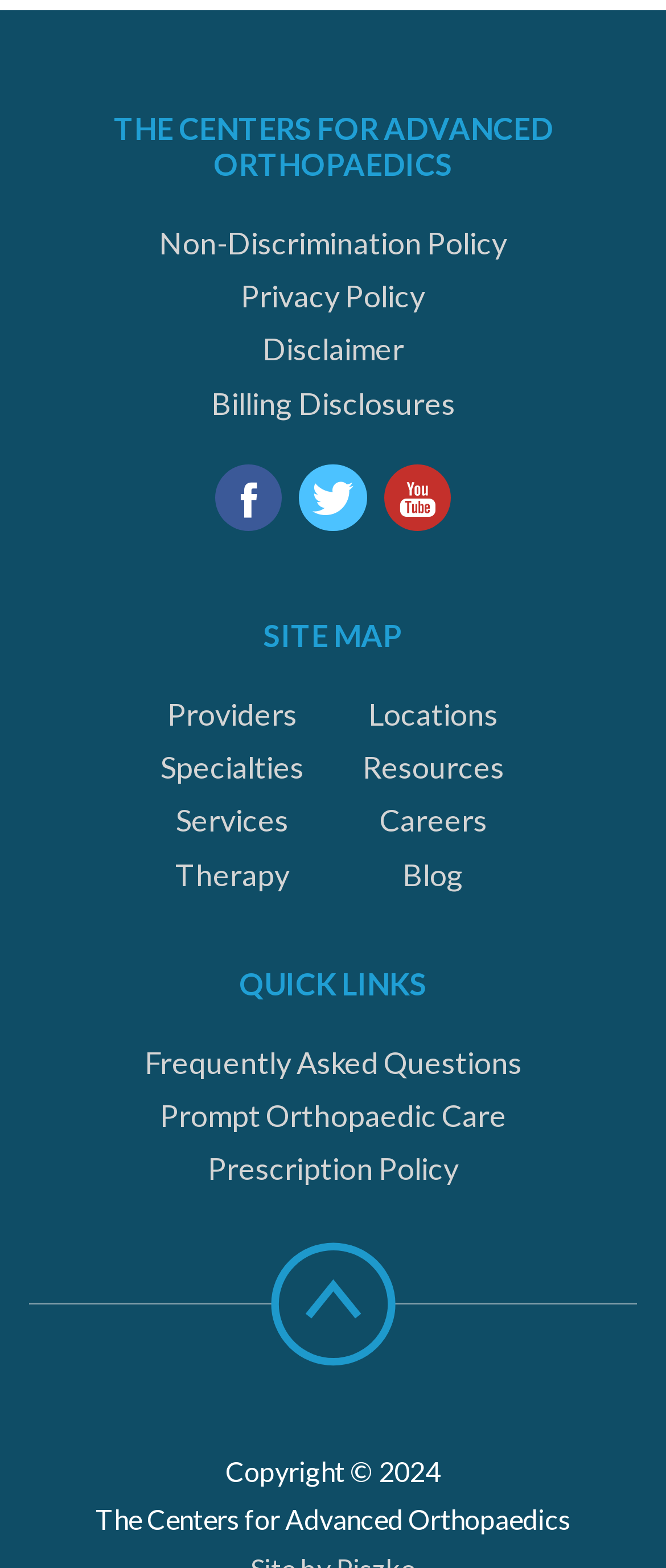Specify the bounding box coordinates of the element's region that should be clicked to achieve the following instruction: "Scroll to the top of the page". The bounding box coordinates consist of four float numbers between 0 and 1, in the format [left, top, right, bottom].

[0.381, 0.781, 0.619, 0.882]